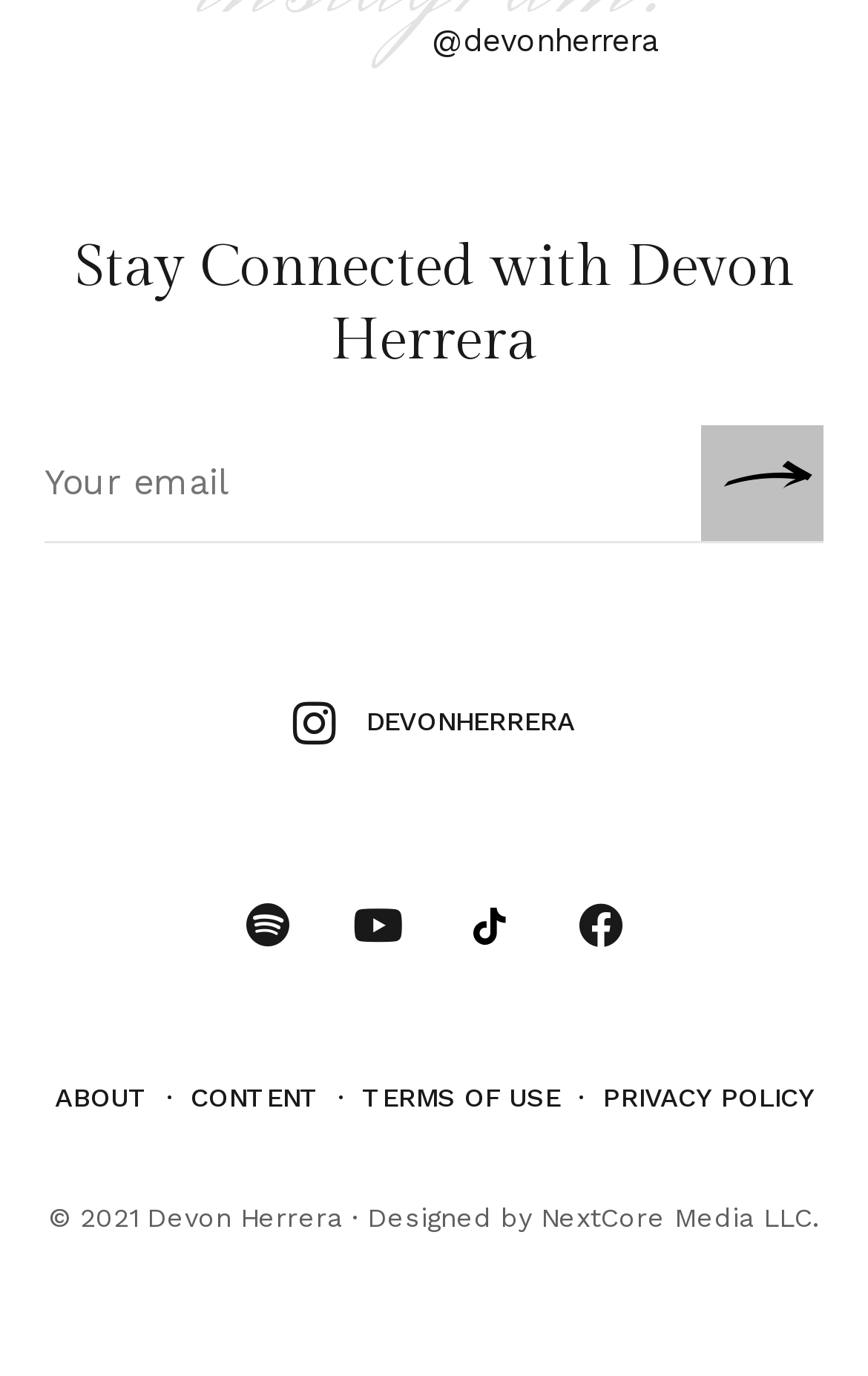Indicate the bounding box coordinates of the clickable region to achieve the following instruction: "Go to ABOUT page."

[0.063, 0.787, 0.171, 0.809]